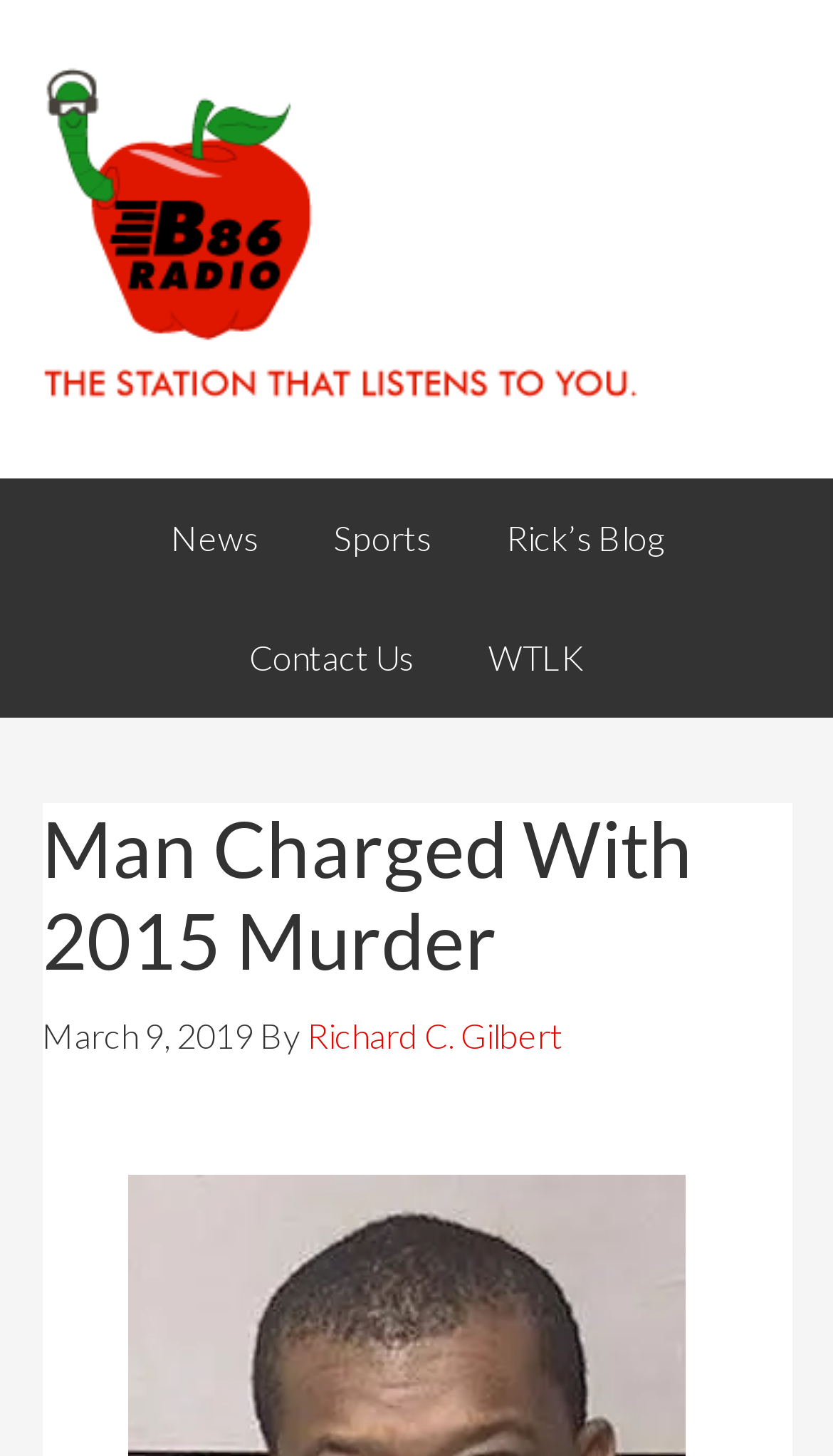Provide the bounding box coordinates of the HTML element this sentence describes: "Contact Us".

[0.258, 0.411, 0.537, 0.493]